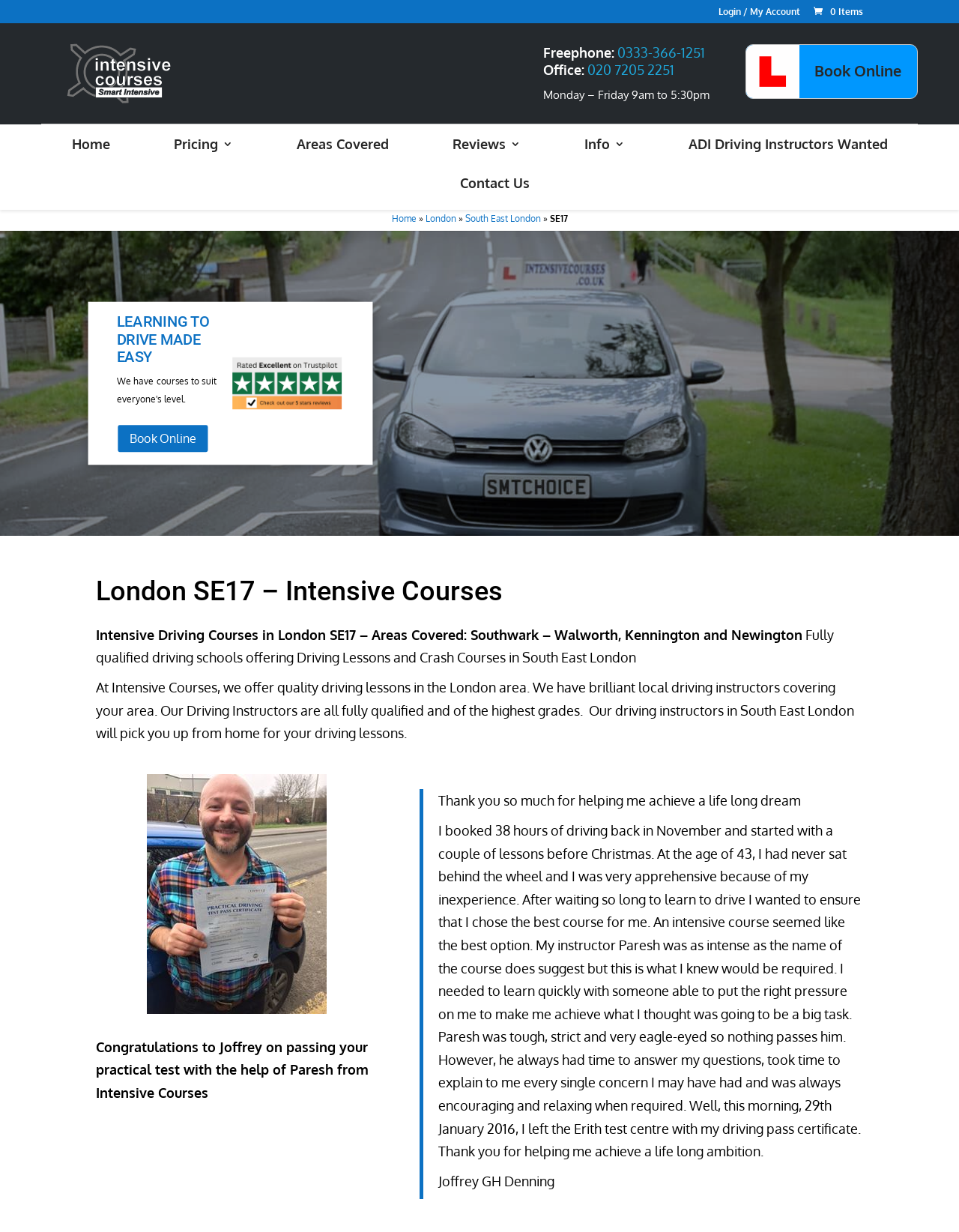Please identify the bounding box coordinates of the region to click in order to complete the given instruction: "Book online". The coordinates should be four float numbers between 0 and 1, i.e., [left, top, right, bottom].

[0.849, 0.051, 0.94, 0.065]